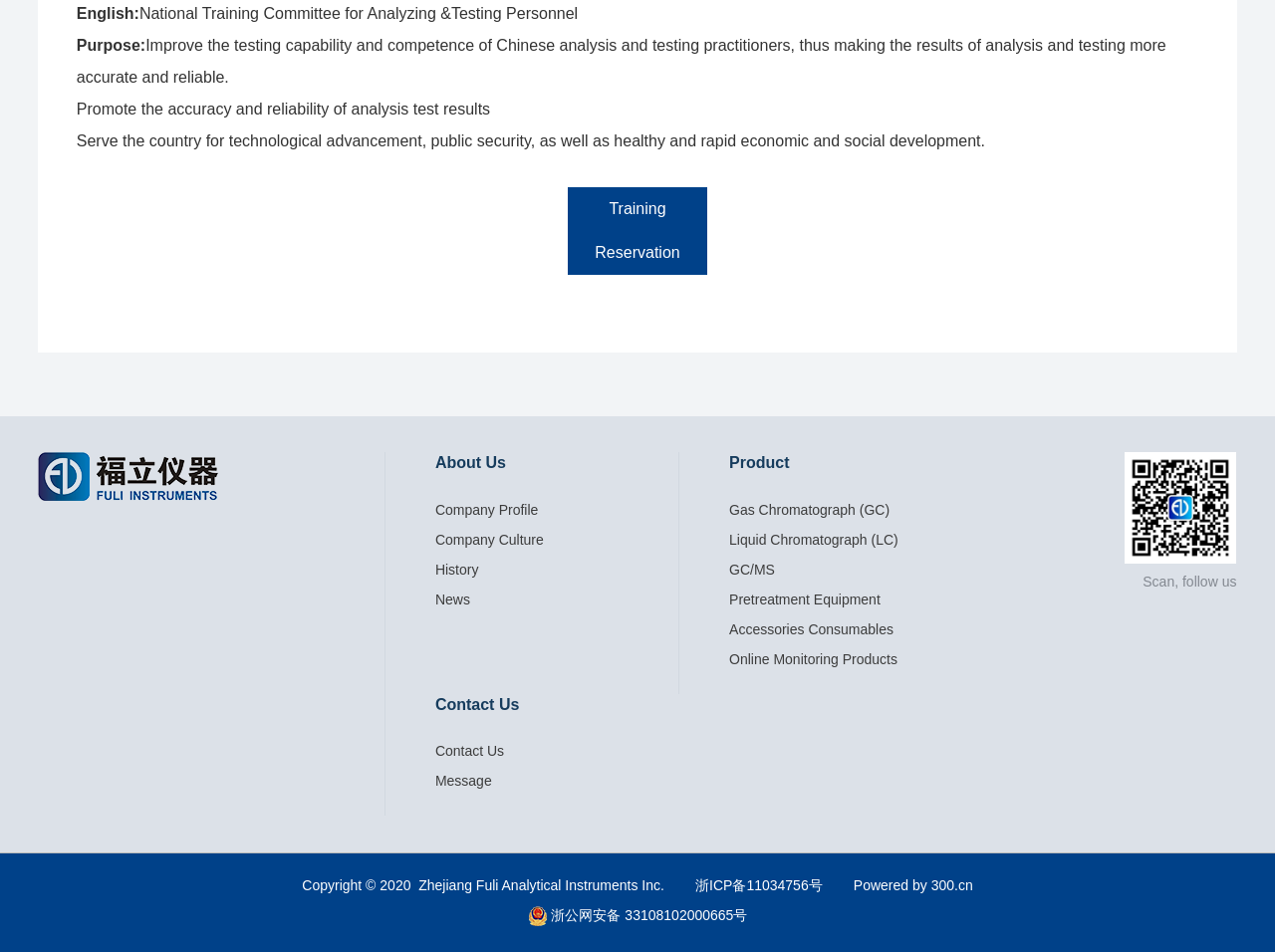Analyze the image and give a detailed response to the question:
What is the function of the 'Training Reservation' link?

The 'Training Reservation' link is likely used to reserve a training session or course, possibly related to the analytical instruments offered by the company, as it is located near the 'Purpose:' section of the webpage.